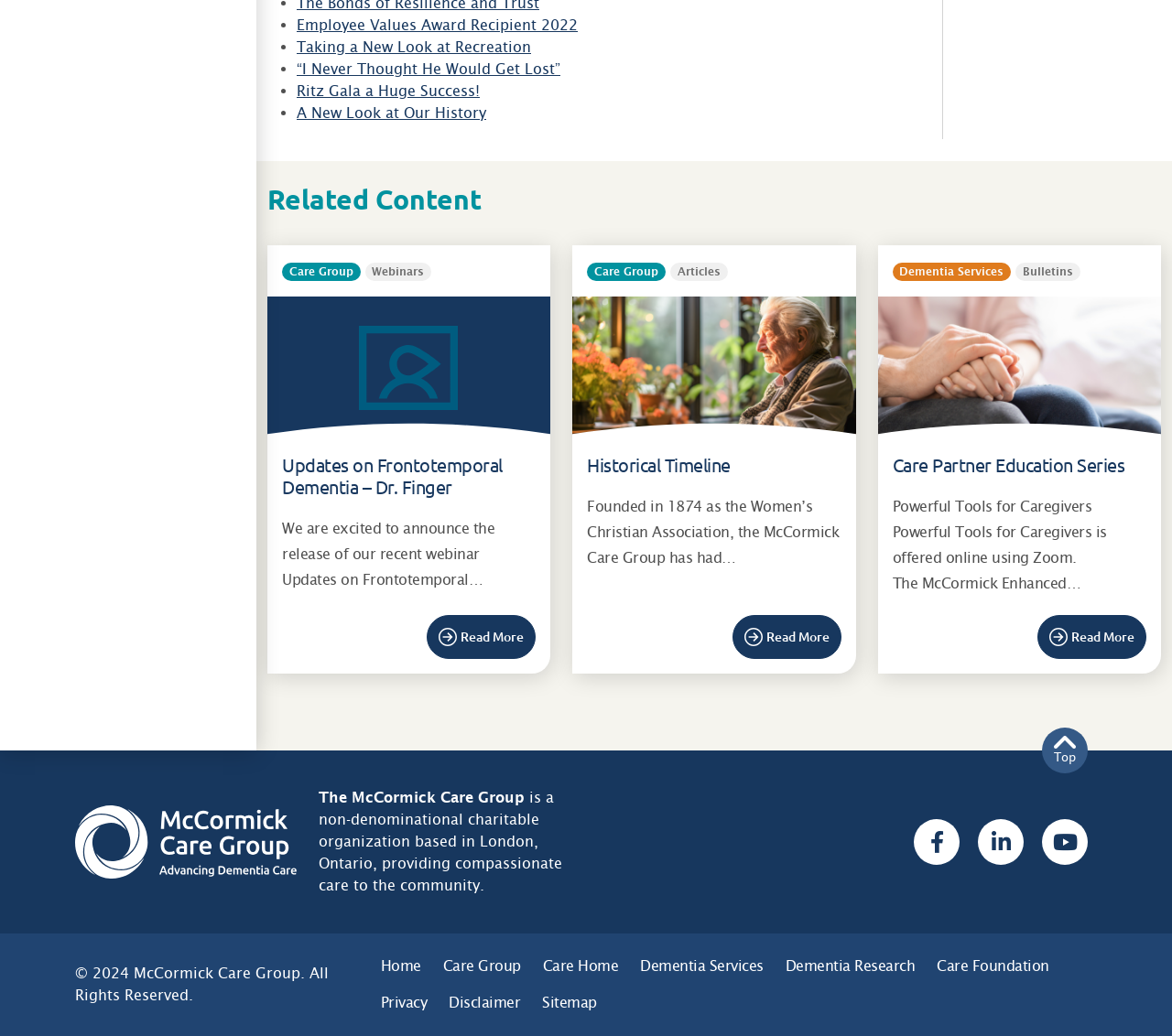How many links are there in the 'Related Content' section?
Refer to the image and provide a thorough answer to the question.

I counted the number of links under the 'Related Content' heading, which are 'Updates on Frontotemporal Dementia – Dr. Finger', 'Read More', 'Historical Timeline', 'Read More', and 'Care Partner Education Series'.